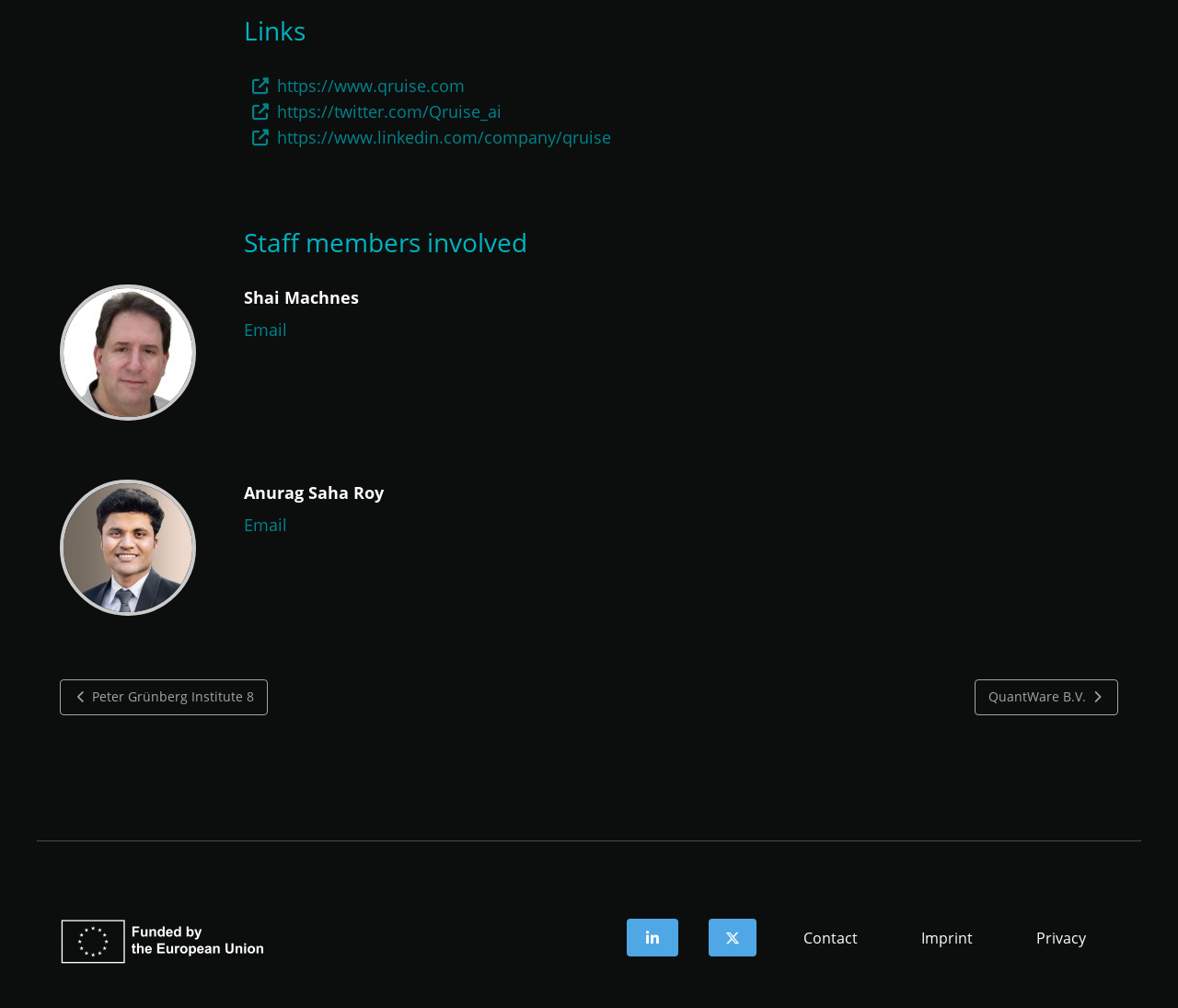Pinpoint the bounding box coordinates of the clickable area necessary to execute the following instruction: "Read the article about 'The Confederation' Contacts with Atlantis". The coordinates should be given as four float numbers between 0 and 1, namely [left, top, right, bottom].

None